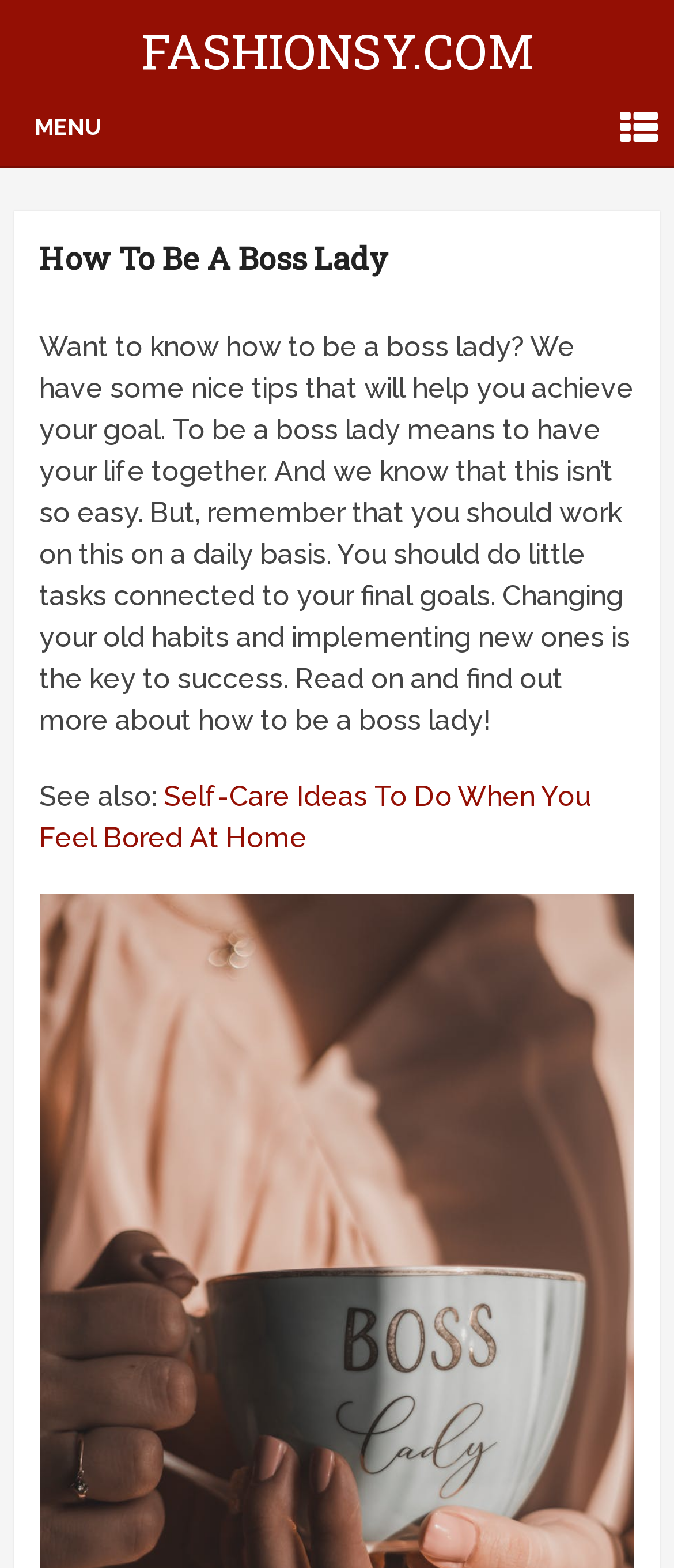What is the main topic of the webpage?
Using the image as a reference, give a one-word or short phrase answer.

How to be a boss lady